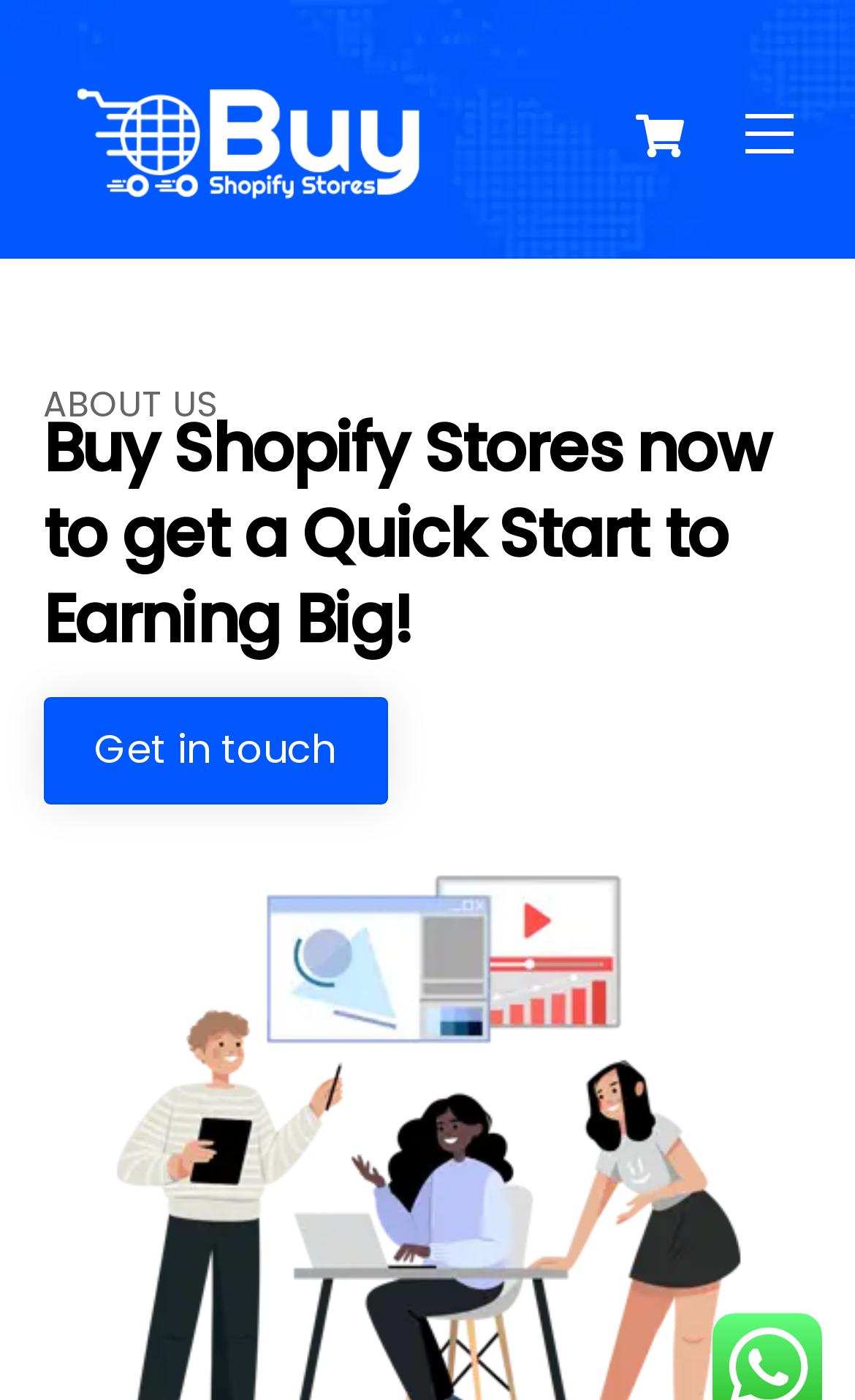Give a one-word or one-phrase response to the question:
How many navigation links are at the top?

2